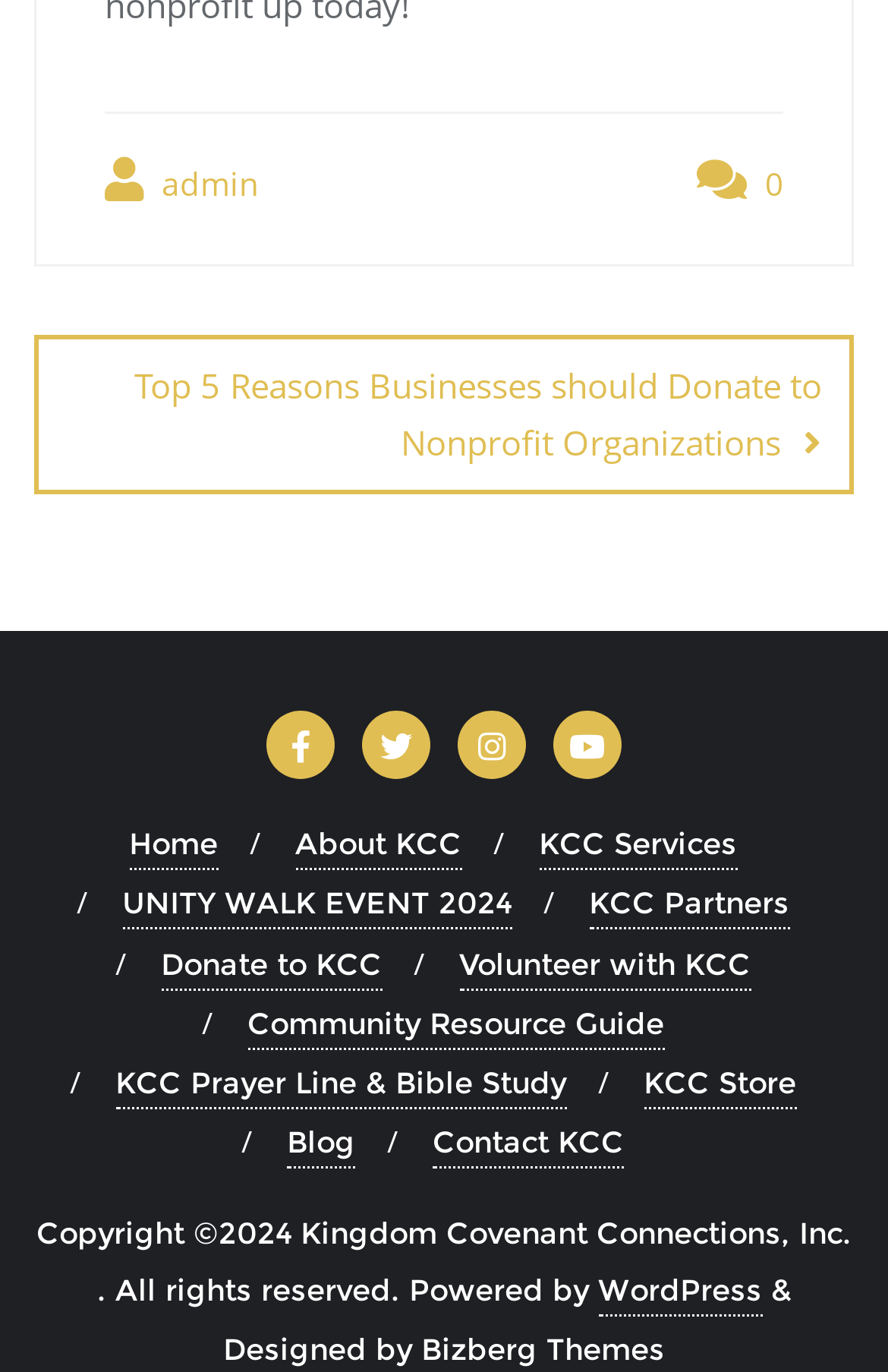Please identify the bounding box coordinates of the clickable region that I should interact with to perform the following instruction: "Go to the 'KCC Store'". The coordinates should be expressed as four float numbers between 0 and 1, i.e., [left, top, right, bottom].

[0.724, 0.77, 0.896, 0.808]